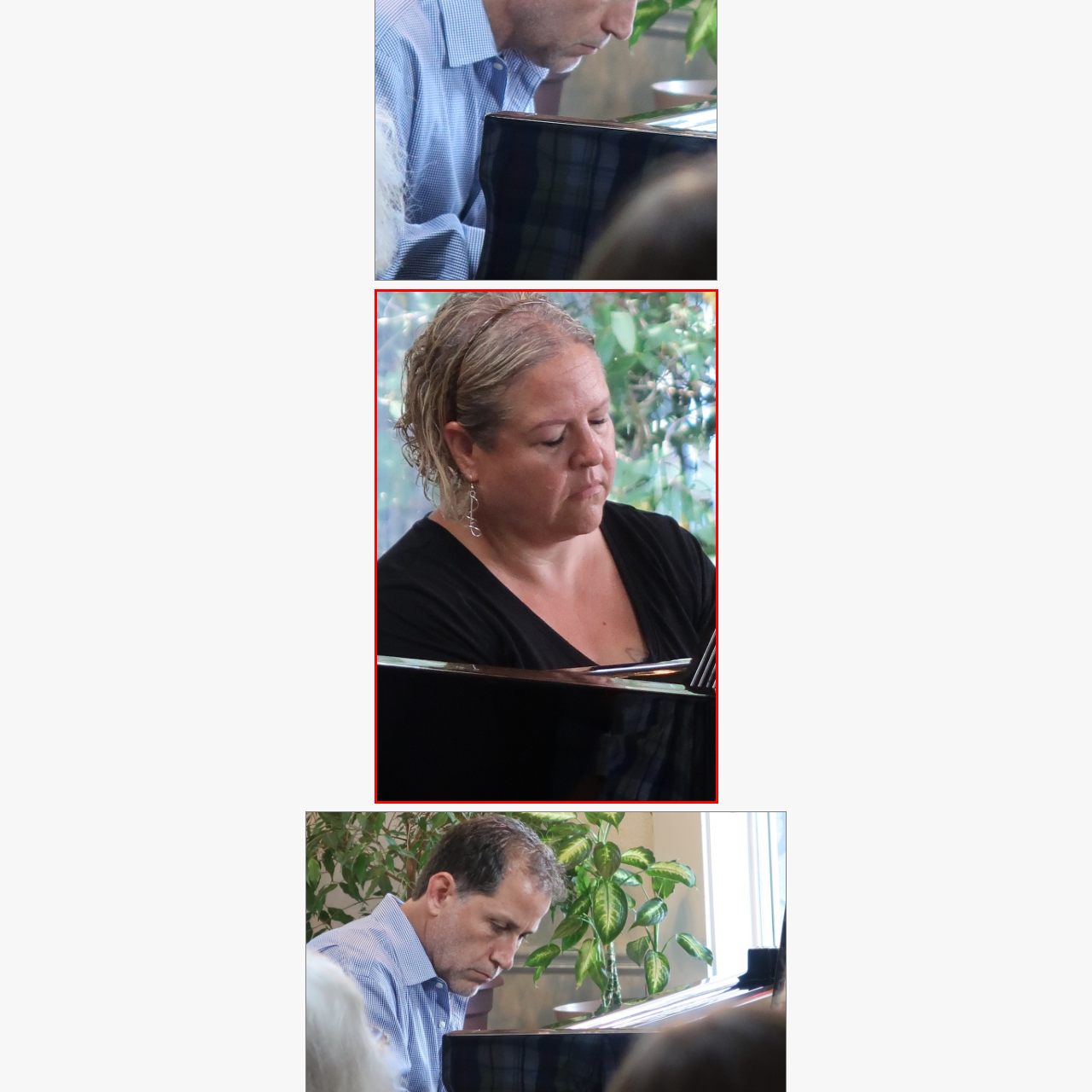What is the color of the musician's top?  
Carefully review the image highlighted by the red outline and respond with a comprehensive answer based on the image's content.

The caption states that the musician is 'dressed in a simple black top', which reveals the color of her top.